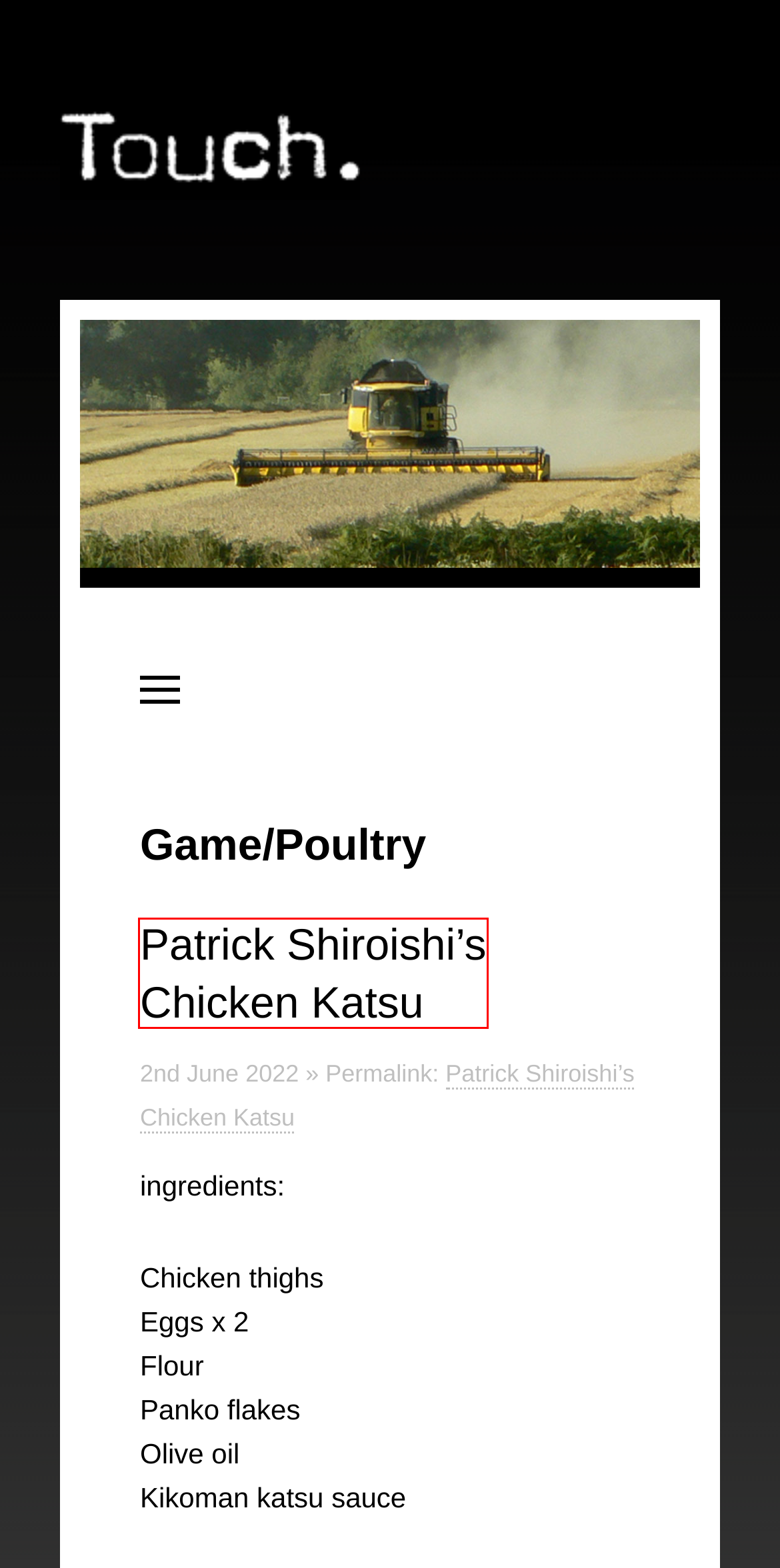You’re provided with a screenshot of a webpage that has a red bounding box around an element. Choose the best matching webpage description for the new page after clicking the element in the red box. The options are:
A. Guerrilla Audio | Touch
B. Hildur Gudnadottir | Touch
C. Touch
D. Health Drinks | Touch
E. Patrick Shiroishi’s Chicken Katsu | Touch
F. Soliman Gamil | Touch
G. The Whitstable Symphony | Touch
H. Interviews 1992 – 2022 | Touch

E